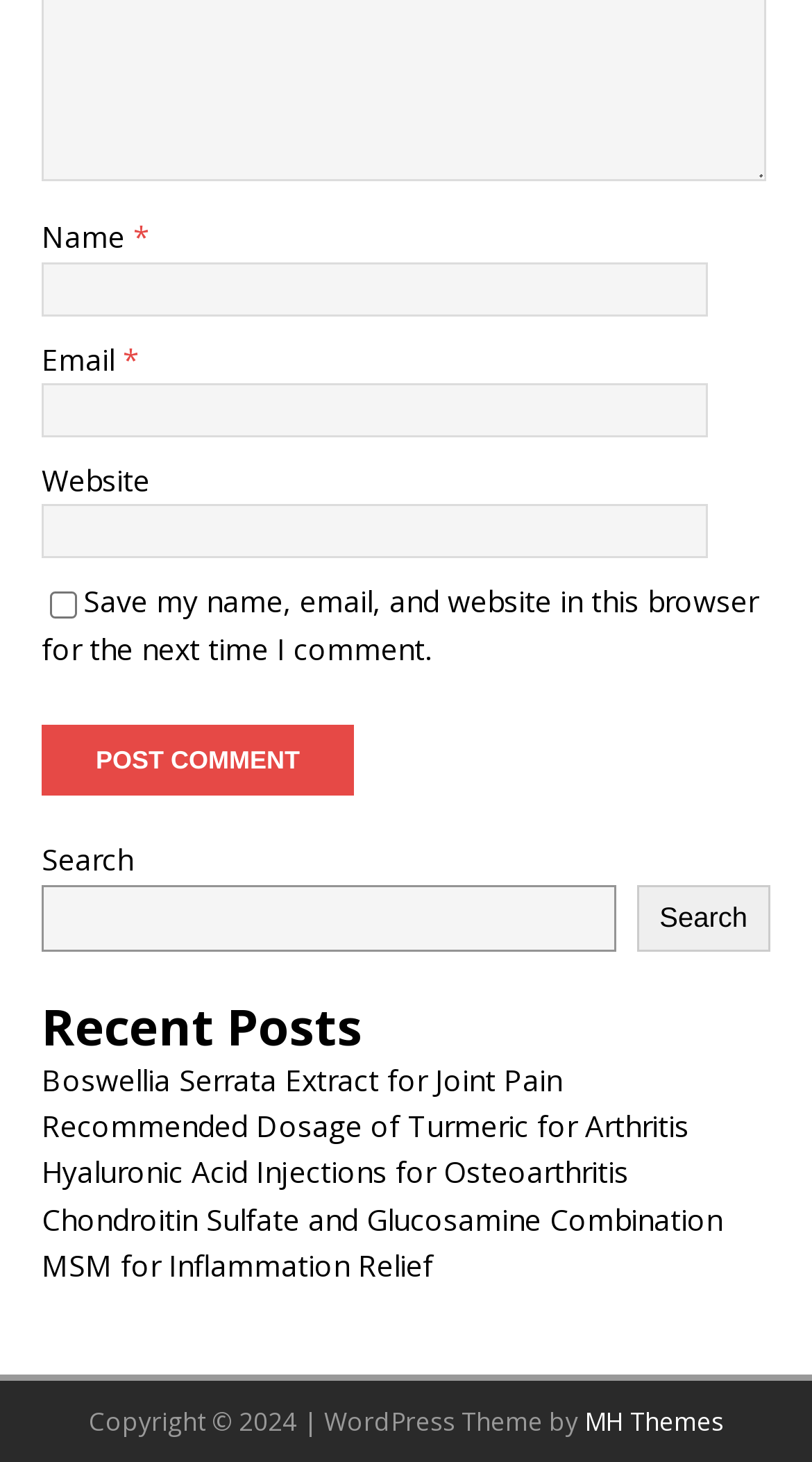How many links are in the 'Recent Posts' section?
From the image, provide a succinct answer in one word or a short phrase.

5